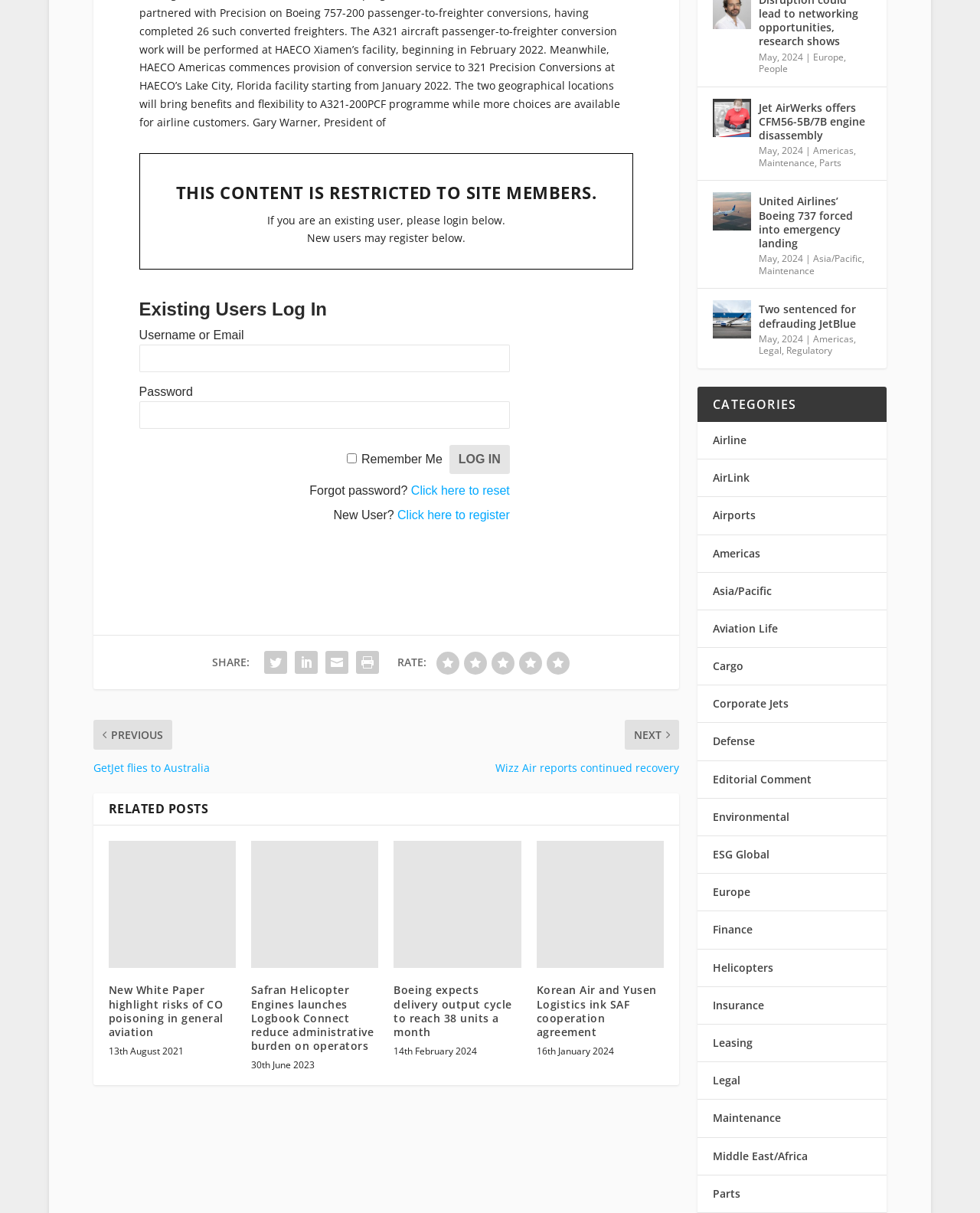What is the login button's text?
Please provide a single word or phrase answer based on the image.

Log In